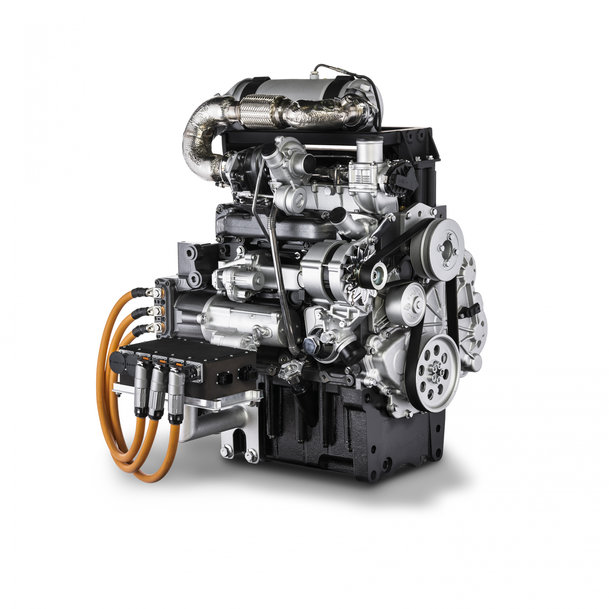Using a single word or phrase, answer the following question: 
Is the F28 Hybrid engine compatible with renewable diesel?

Yes